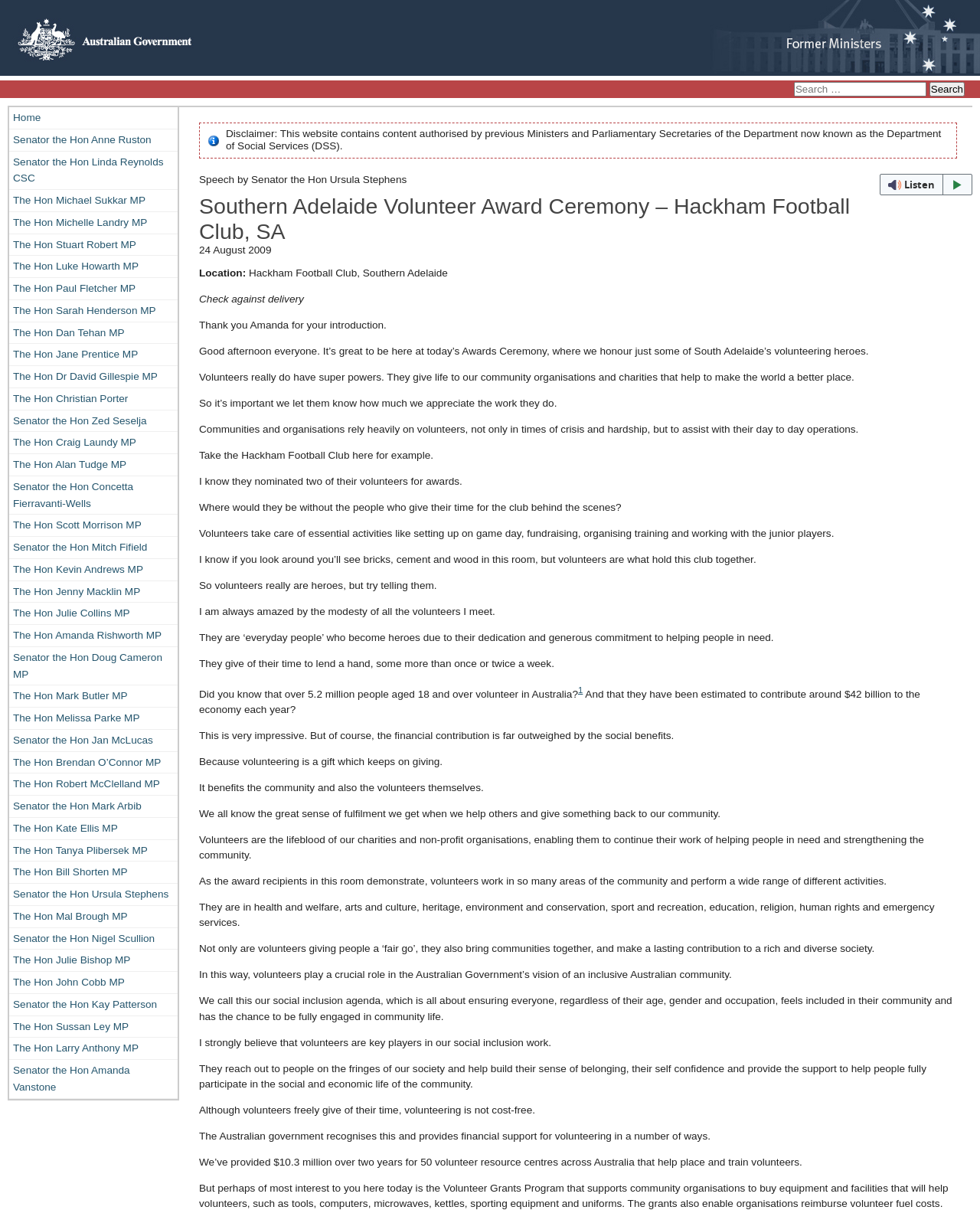Predict the bounding box coordinates of the UI element that matches this description: "parent_node: Search for:". The coordinates should be in the format [left, top, right, bottom] with each value between 0 and 1.

[0.0, 0.053, 0.198, 0.063]